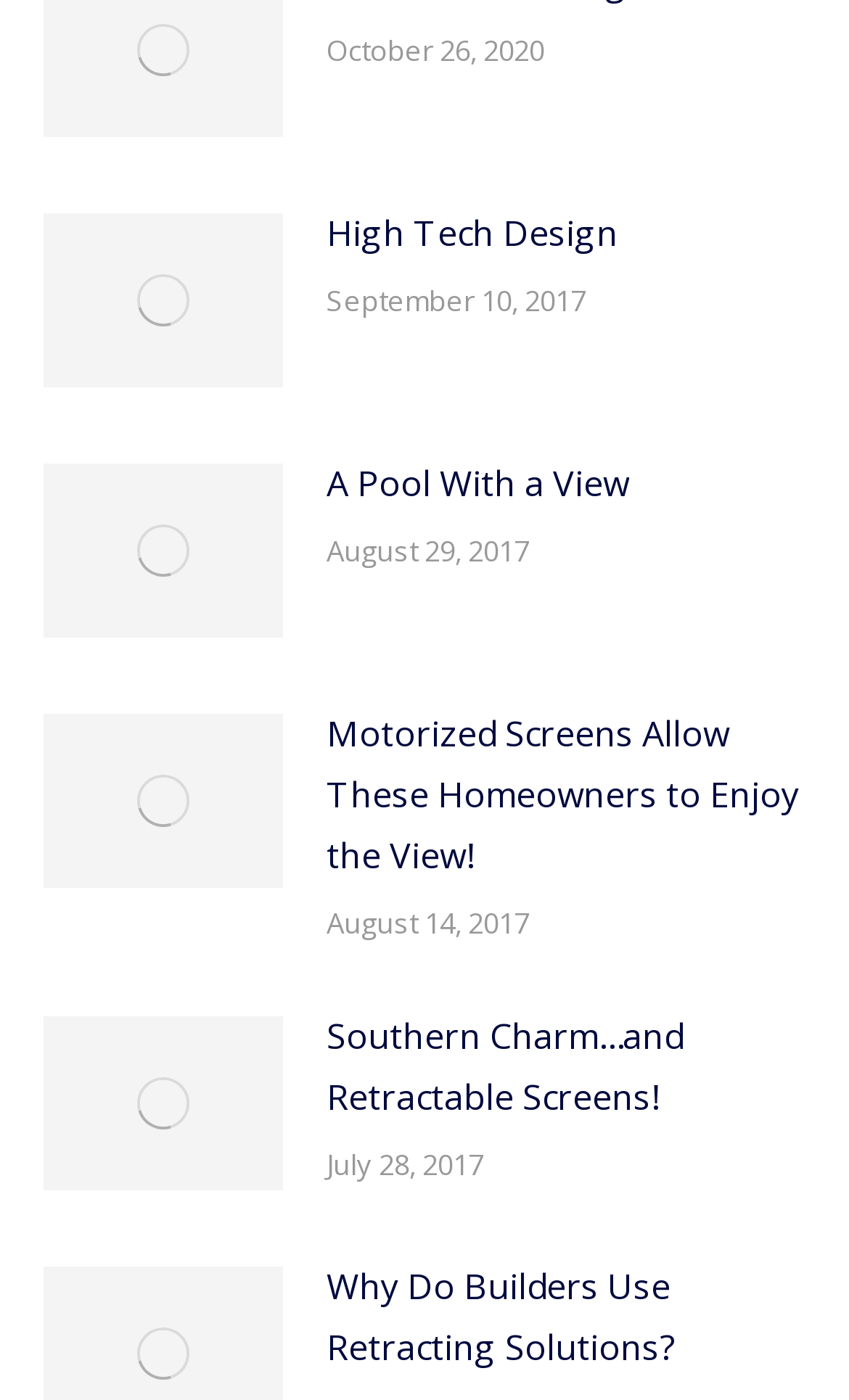Answer with a single word or phrase: 
What is the purpose of the links with the text 'Post image'?

To view the post image